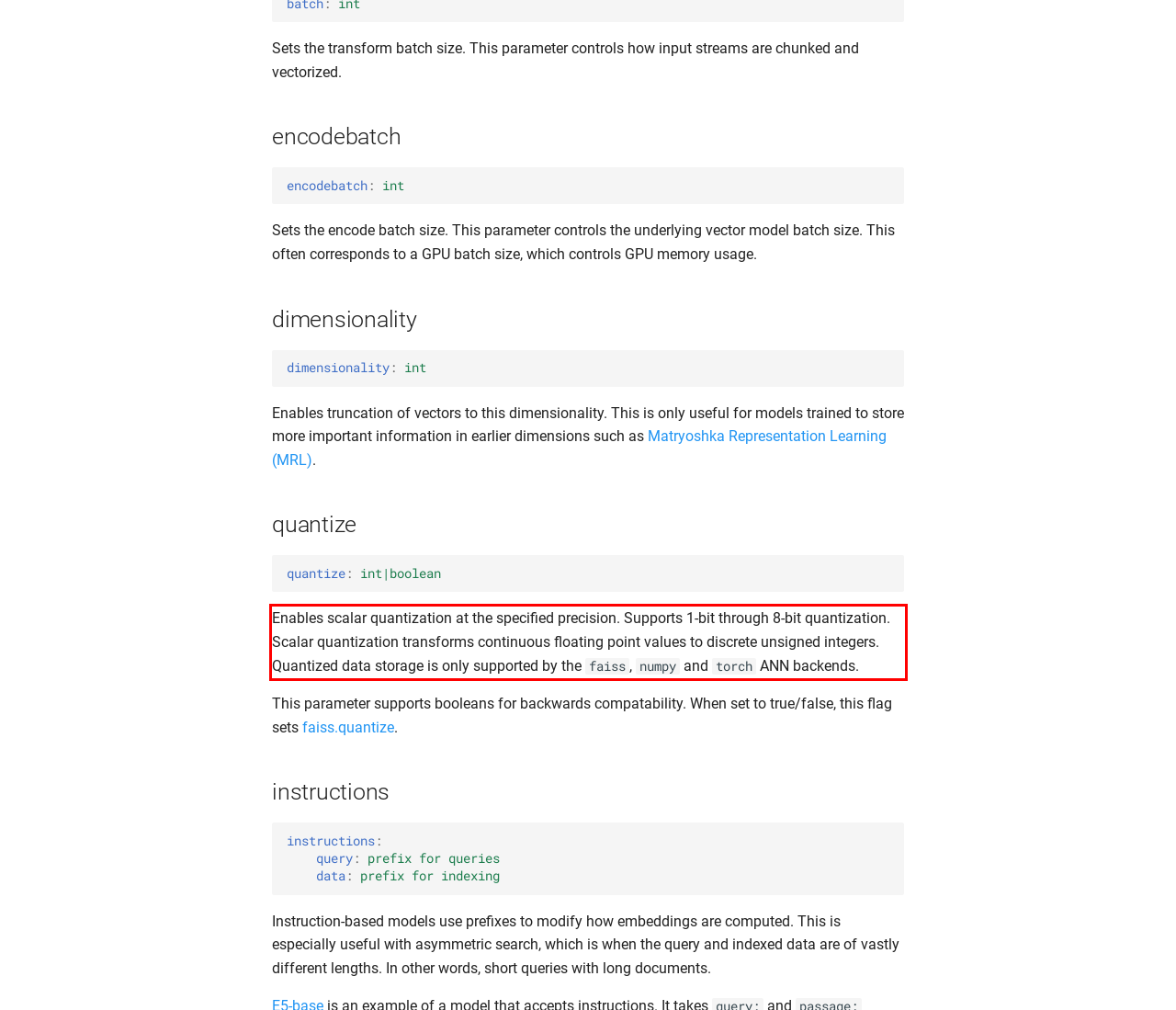Extract and provide the text found inside the red rectangle in the screenshot of the webpage.

Enables scalar quantization at the specified precision. Supports 1-bit through 8-bit quantization. Scalar quantization transforms continuous floating point values to discrete unsigned integers. Quantized data storage is only supported by the faiss, numpy and torch ANN backends.